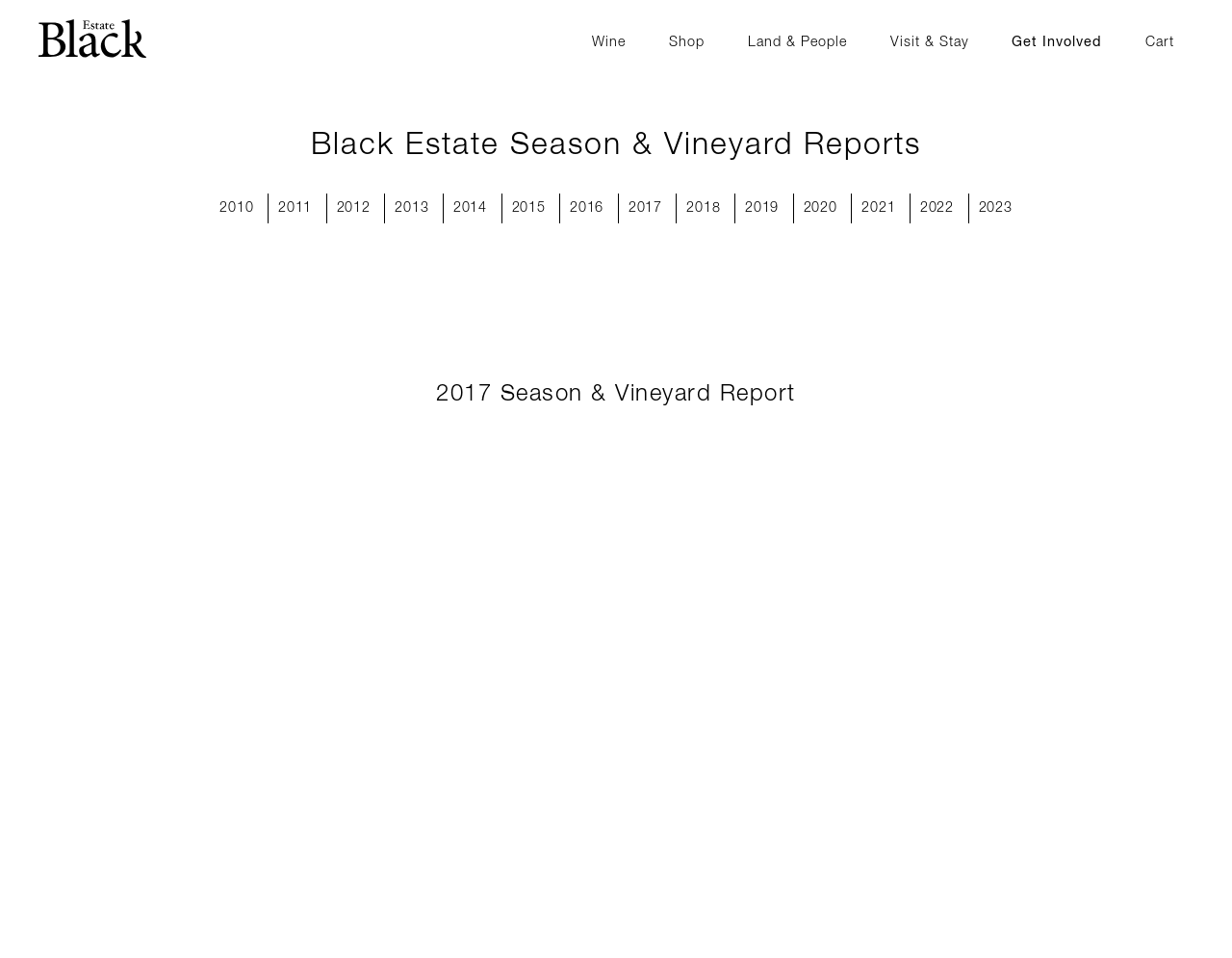Find and provide the bounding box coordinates for the UI element described here: "Get Involved". The coordinates should be given as four float numbers between 0 and 1: [left, top, right, bottom].

[0.821, 0.032, 0.895, 0.054]